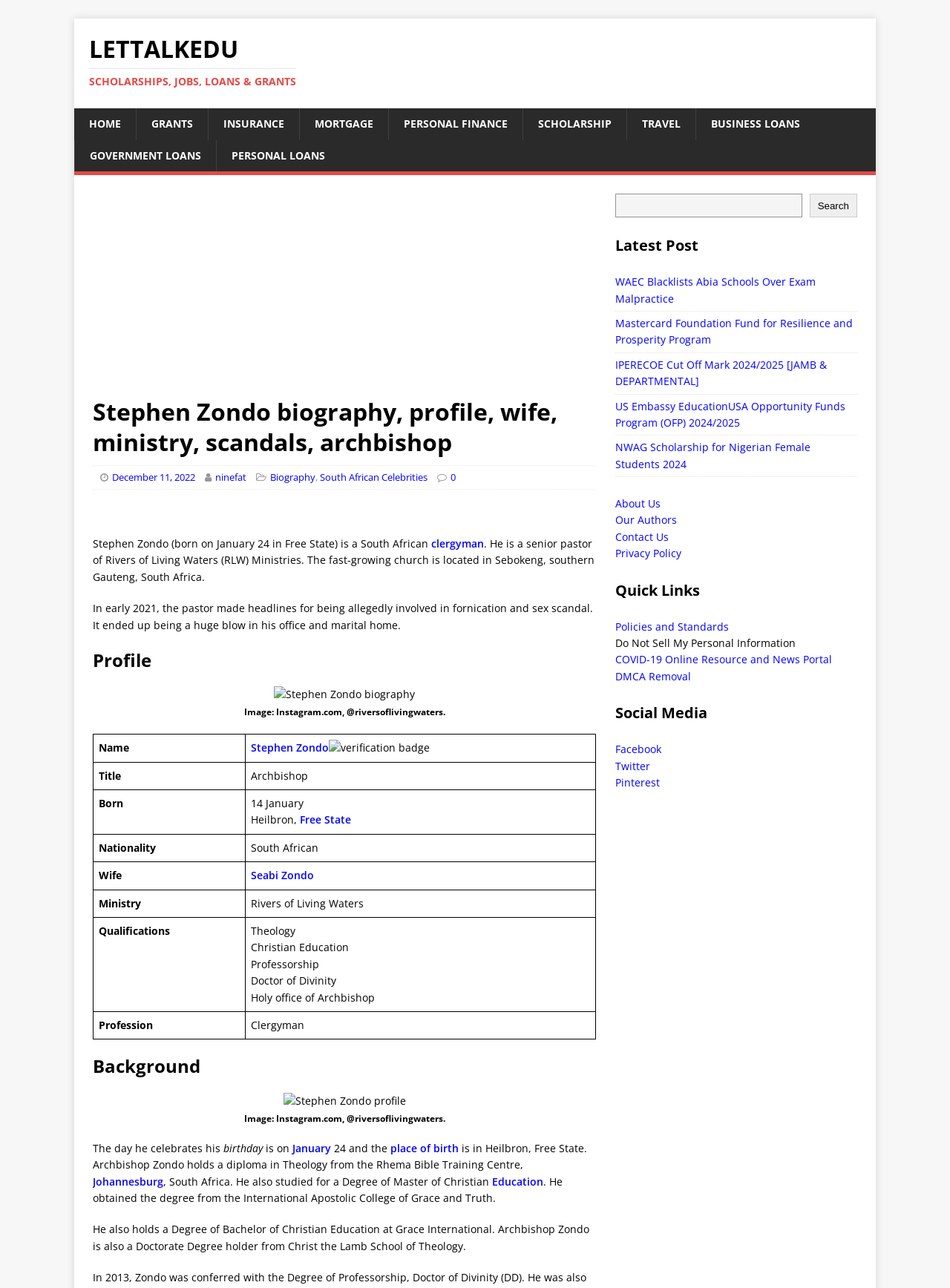Pinpoint the bounding box coordinates of the element to be clicked to execute the instruction: "Click on the link to Seabi Zondo".

[0.264, 0.674, 0.33, 0.685]